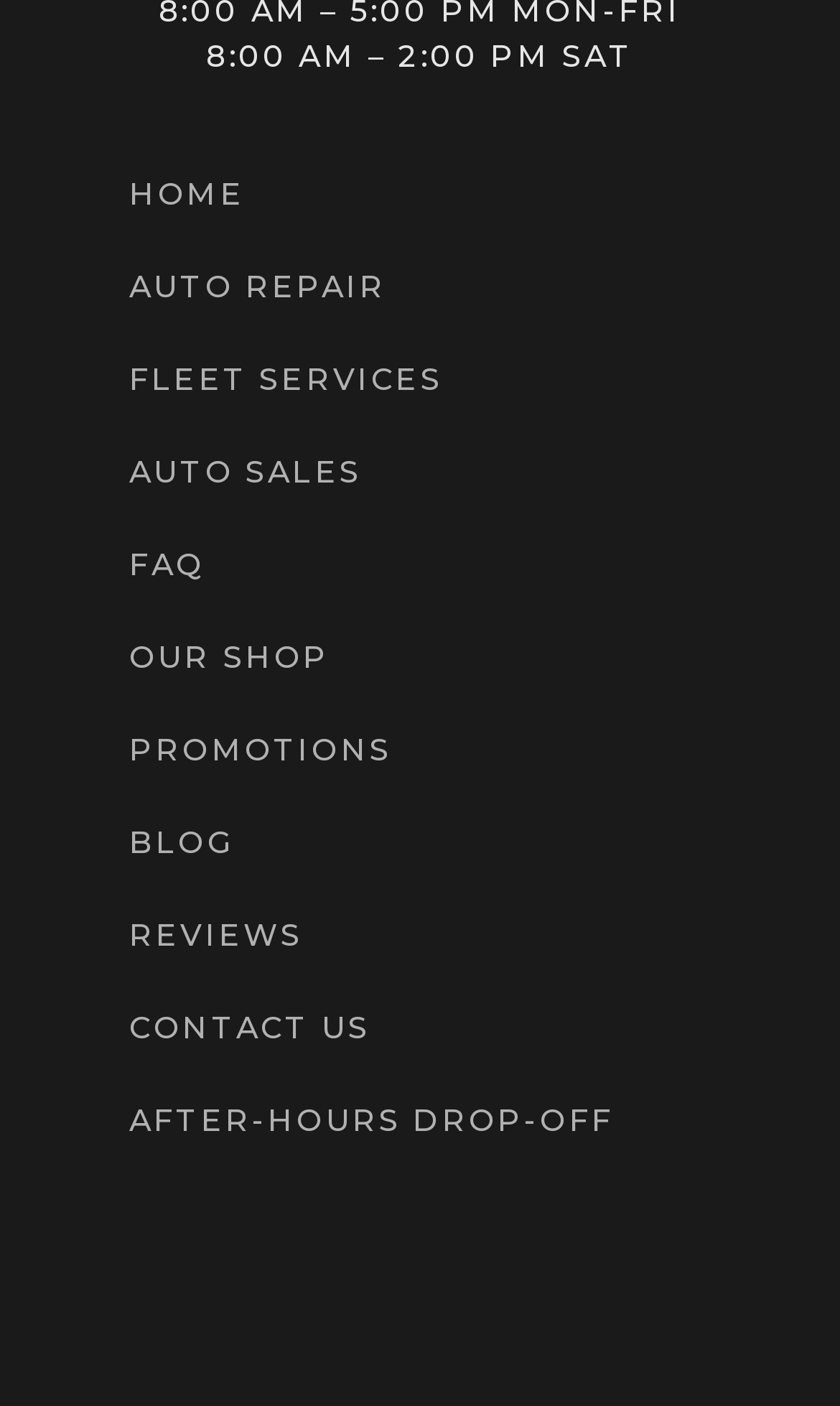Please provide a one-word or phrase answer to the question: 
What is the position of the 'OUR SHOP' link?

sixth